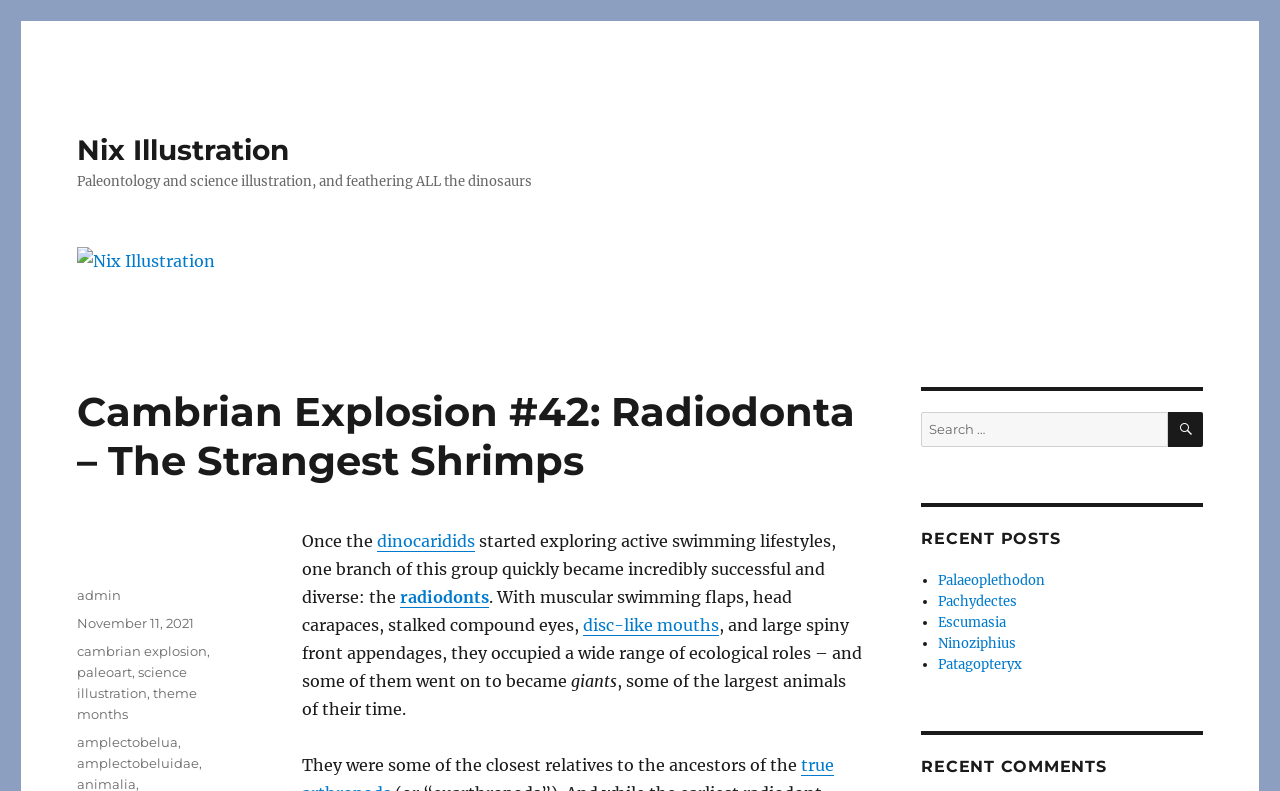Please find the bounding box coordinates of the element that must be clicked to perform the given instruction: "Search for something". The coordinates should be four float numbers from 0 to 1, i.e., [left, top, right, bottom].

[0.72, 0.52, 0.94, 0.565]